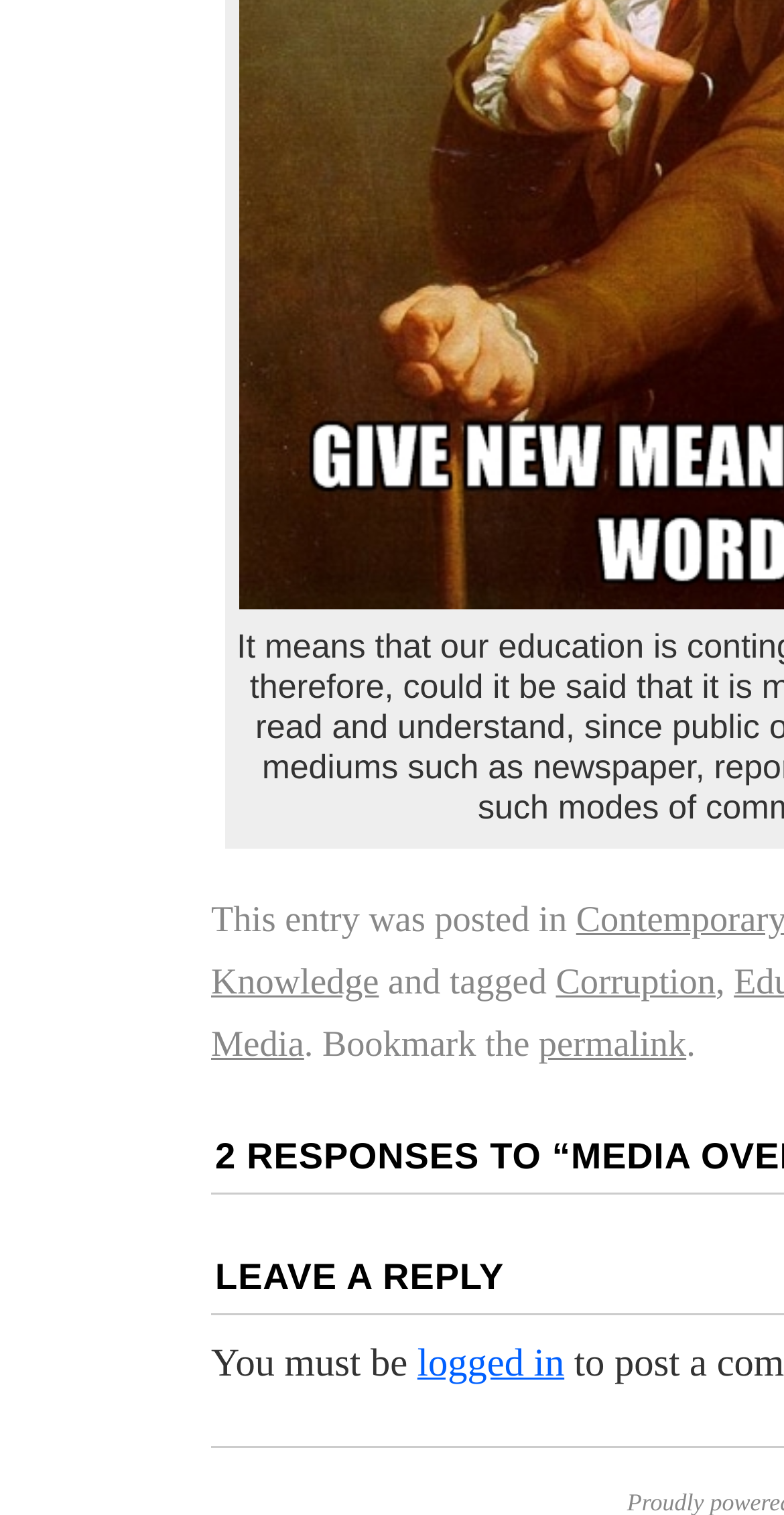What is required to perform an action on the webpage?
Provide a detailed and well-explained answer to the question.

The requirement to perform an action on the webpage can be determined by looking at the text 'You must be' followed by a link 'logged in', which suggests that the user needs to be logged in to perform some action on the webpage.